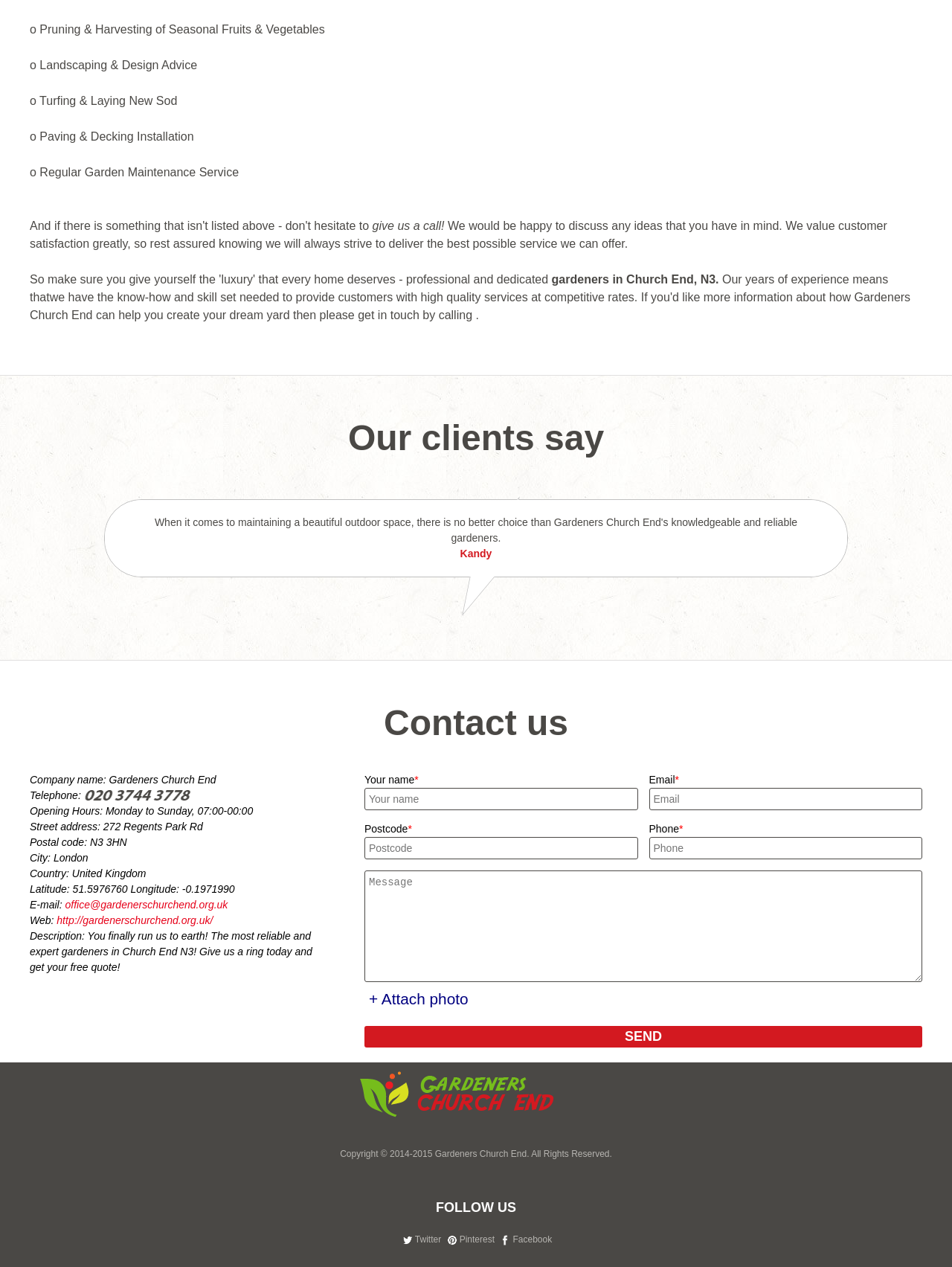Determine the bounding box for the described HTML element: "parent_node: Phone placeholder="Phone"". Ensure the coordinates are four float numbers between 0 and 1 in the format [left, top, right, bottom].

[0.682, 0.661, 0.969, 0.678]